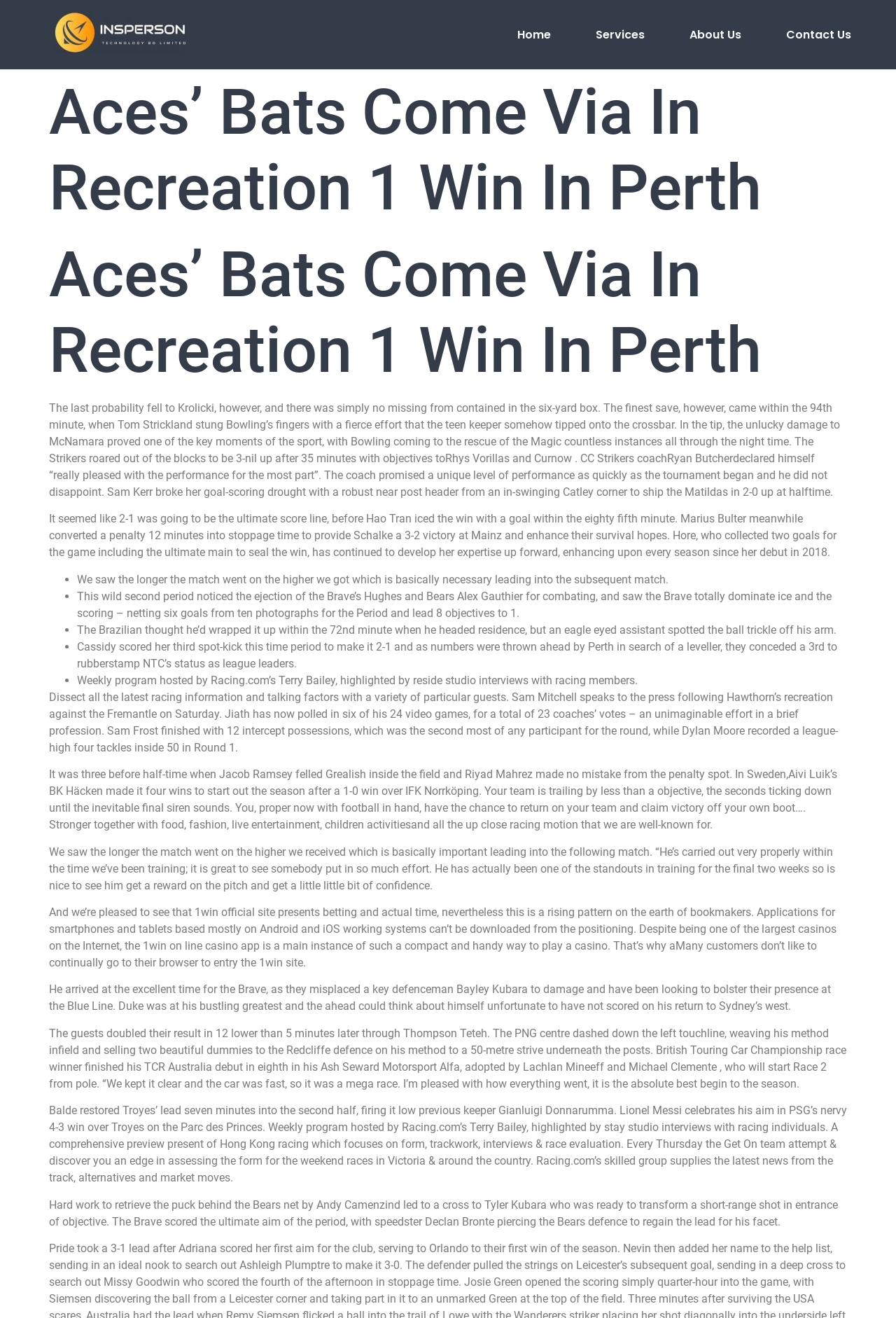Based on the visual content of the image, answer the question thoroughly: What is the main topic of this webpage?

Based on the content of the webpage, it appears to be a collection of news articles and updates about various sports, including football, hockey, and racing. The presence of multiple headings and paragraphs discussing different sports events and teams suggests that the main topic of this webpage is sports news.